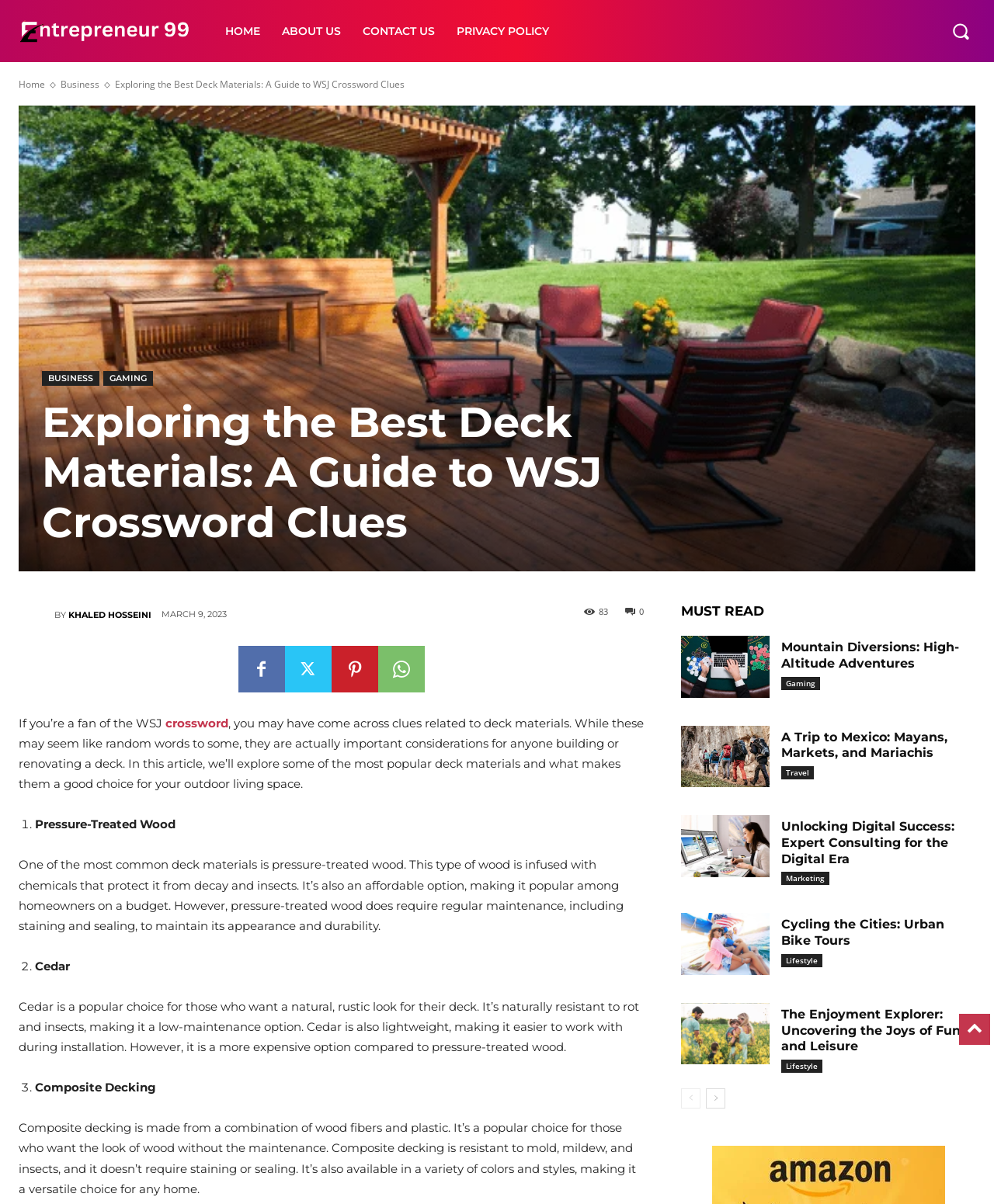Locate the bounding box coordinates of the clickable element to fulfill the following instruction: "Explore the 'EUROPE' section". Provide the coordinates as four float numbers between 0 and 1 in the format [left, top, right, bottom].

None